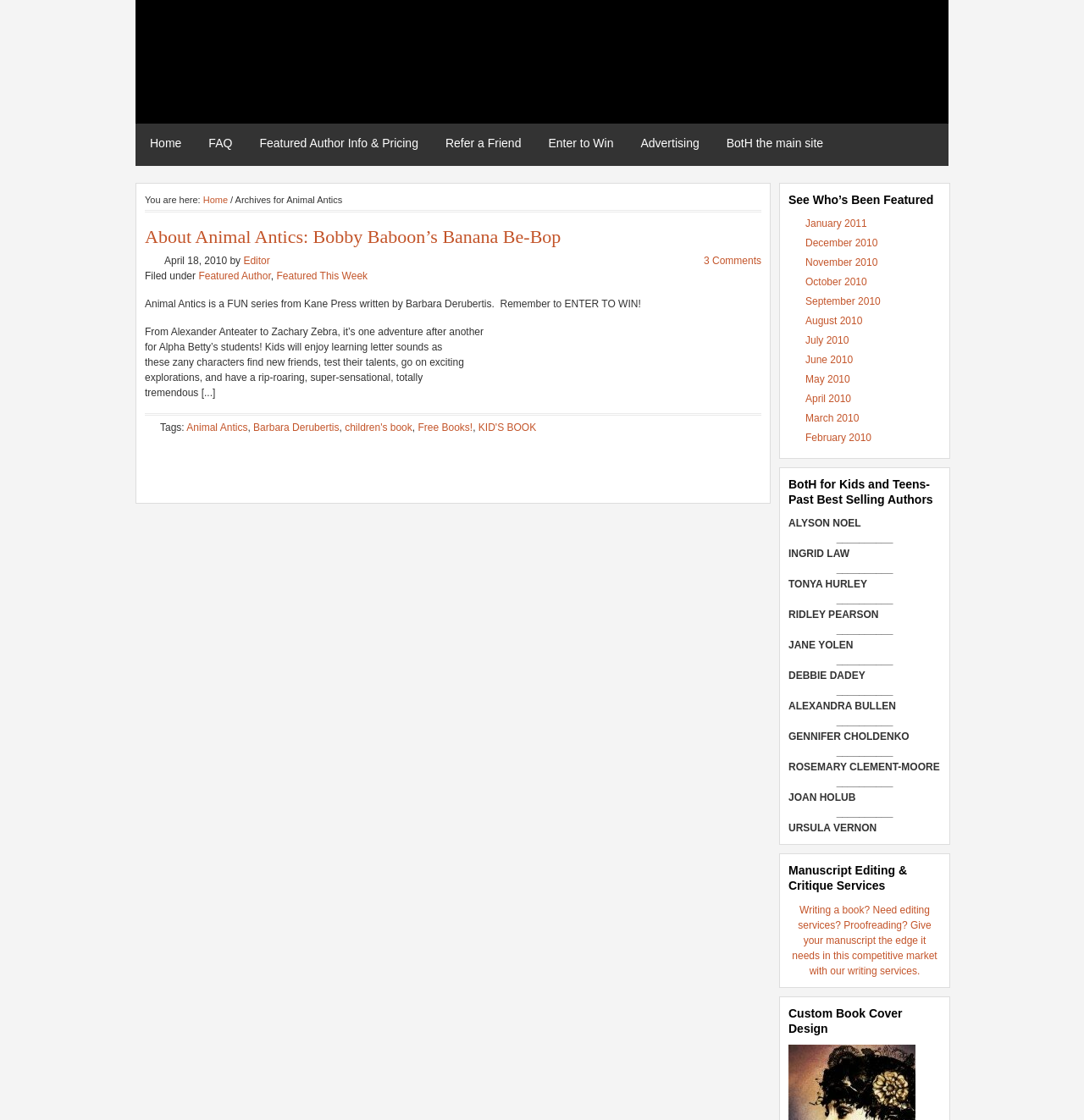Identify the bounding box coordinates for the UI element that matches this description: "Featured Author Info & Pricing".

[0.228, 0.118, 0.399, 0.138]